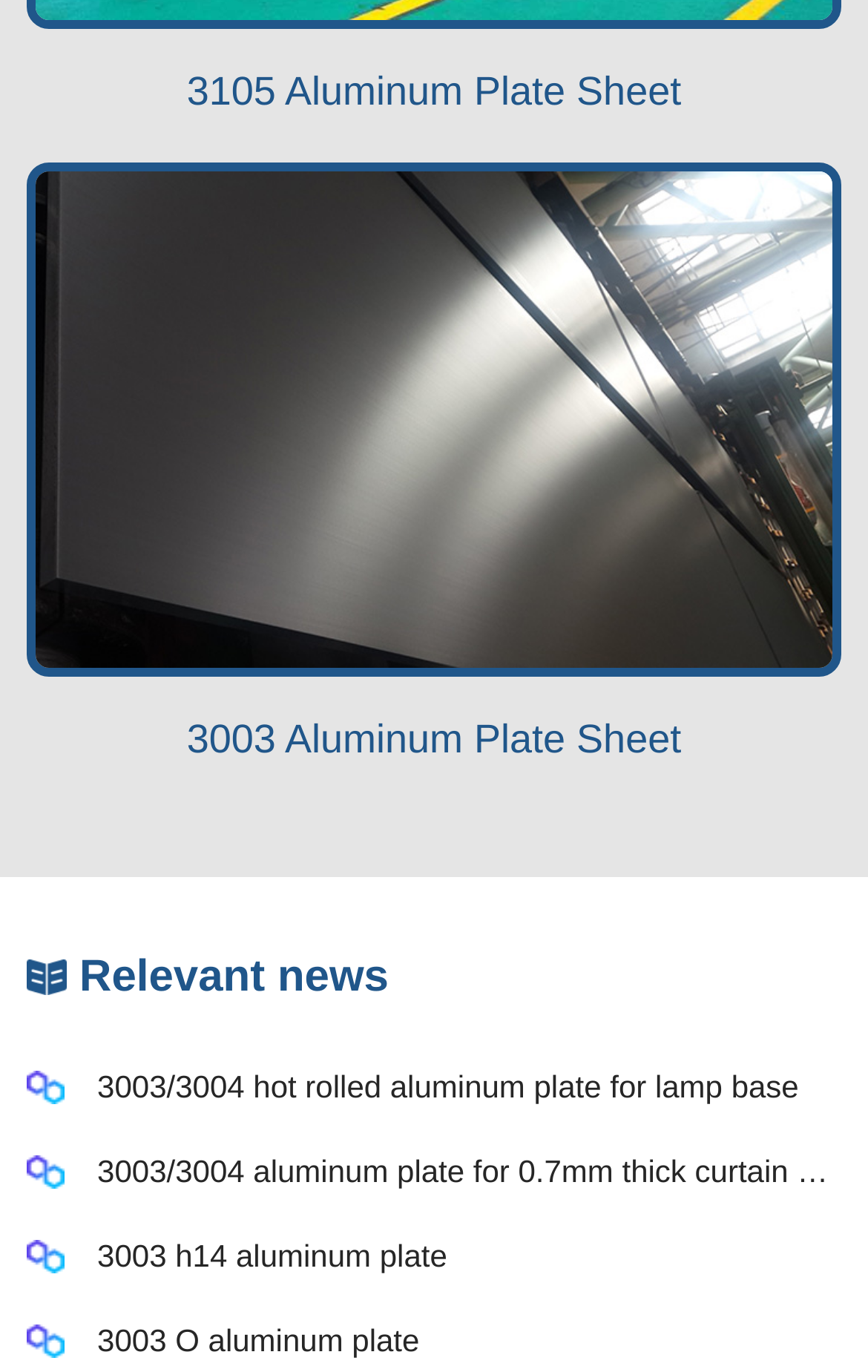How many aluminum plate products are listed?
Please give a detailed answer to the question using the information shown in the image.

By examining the webpage, I can see that there are five links with different descriptions of aluminum plate products, including '3105 Aluminum Plate Sheet', '3003 Aluminum Plate Sheet', '3003/3004 hot rolled aluminum plate for lamp base', '3003/3004 aluminum plate for 0.7mm thick curtain wall', and '3003 h14 aluminum plate'.